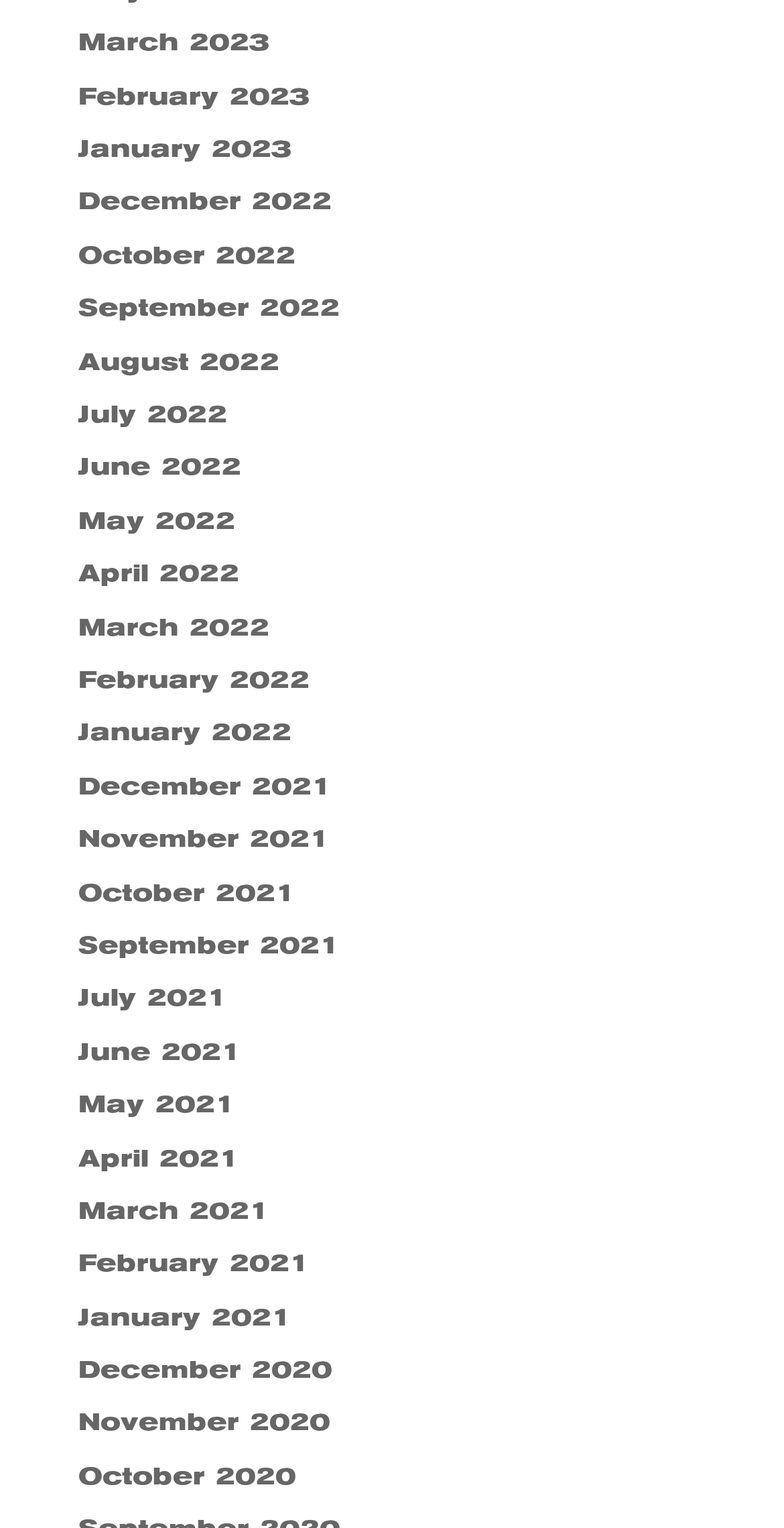Based on the provided description, "November 2021", find the bounding box of the corresponding UI element in the screenshot.

[0.1, 0.54, 0.421, 0.558]